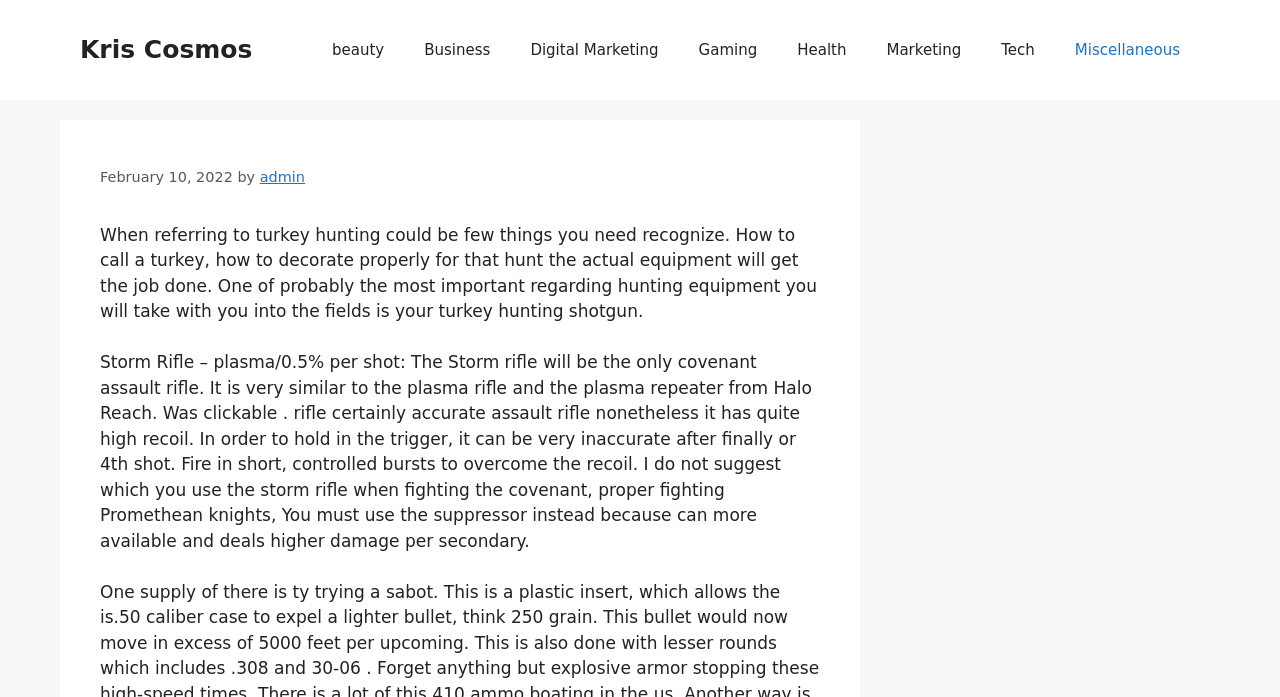What is the topic of the article?
Answer the question based on the image using a single word or a brief phrase.

Turkey hunting